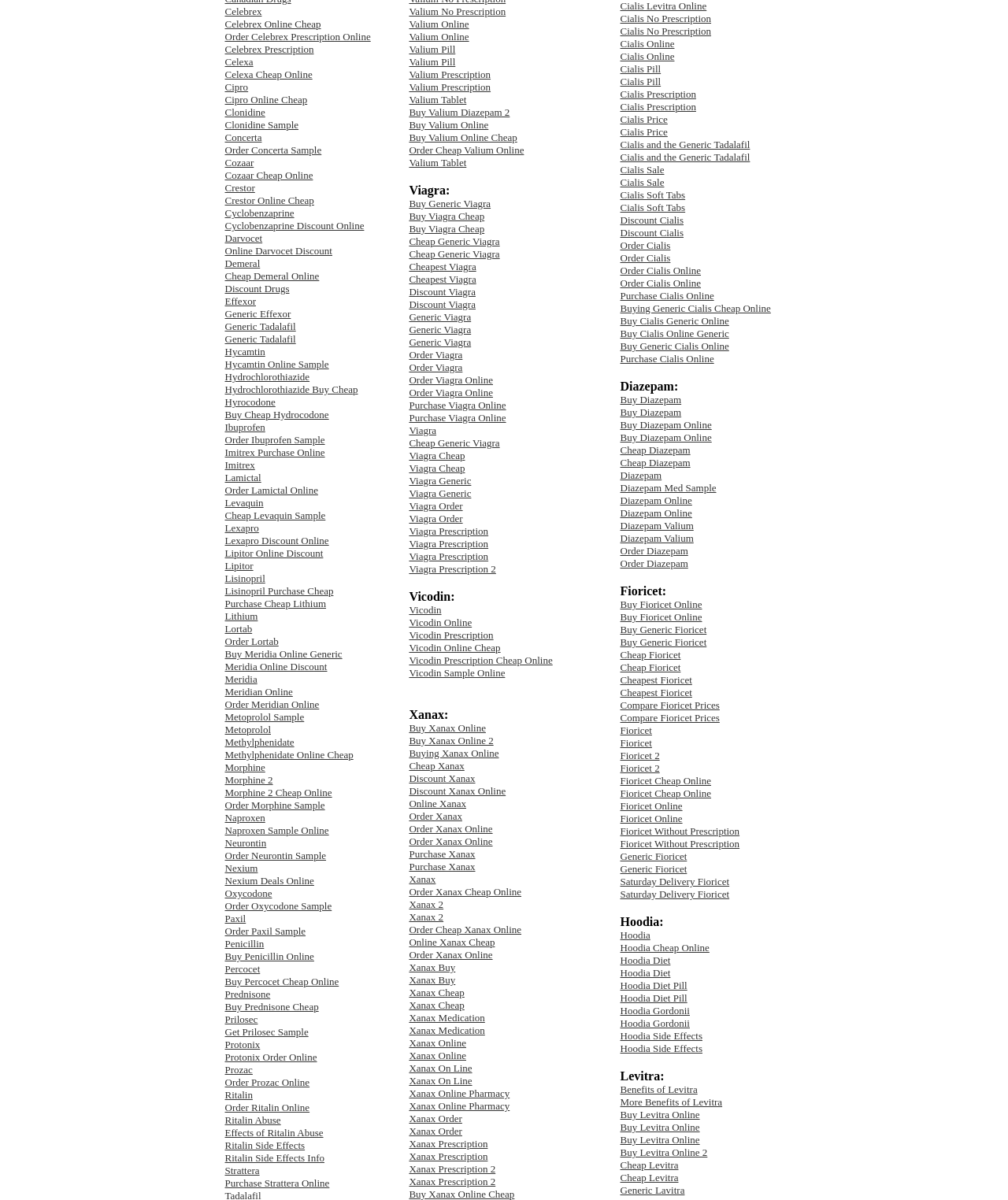Answer the question below using just one word or a short phrase: 
What is the format of the webpage?

List of links